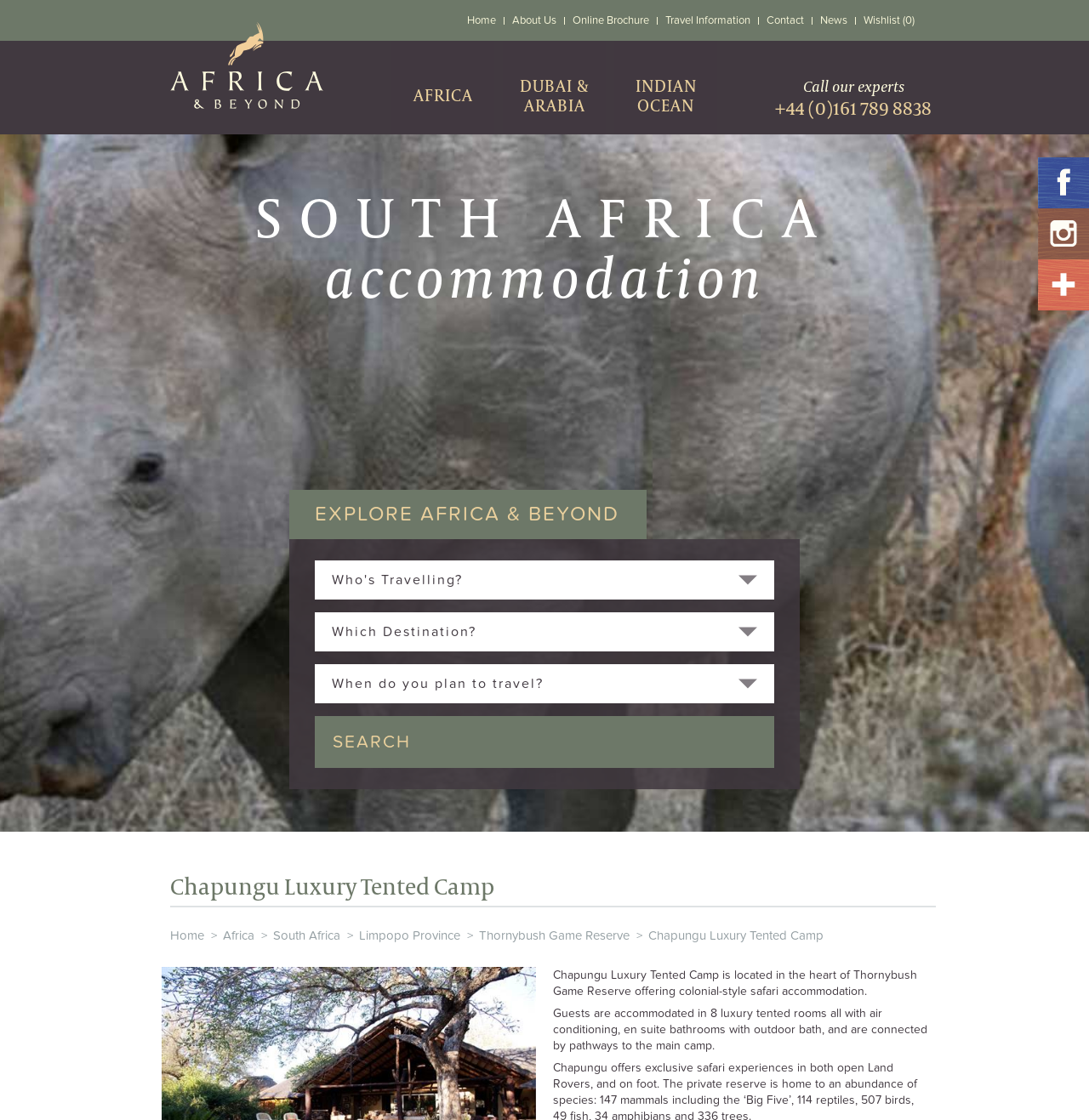Locate the bounding box coordinates of the clickable element to fulfill the following instruction: "Visit the Facebook page". Provide the coordinates as four float numbers between 0 and 1 in the format [left, top, right, bottom].

[0.953, 0.14, 1.0, 0.186]